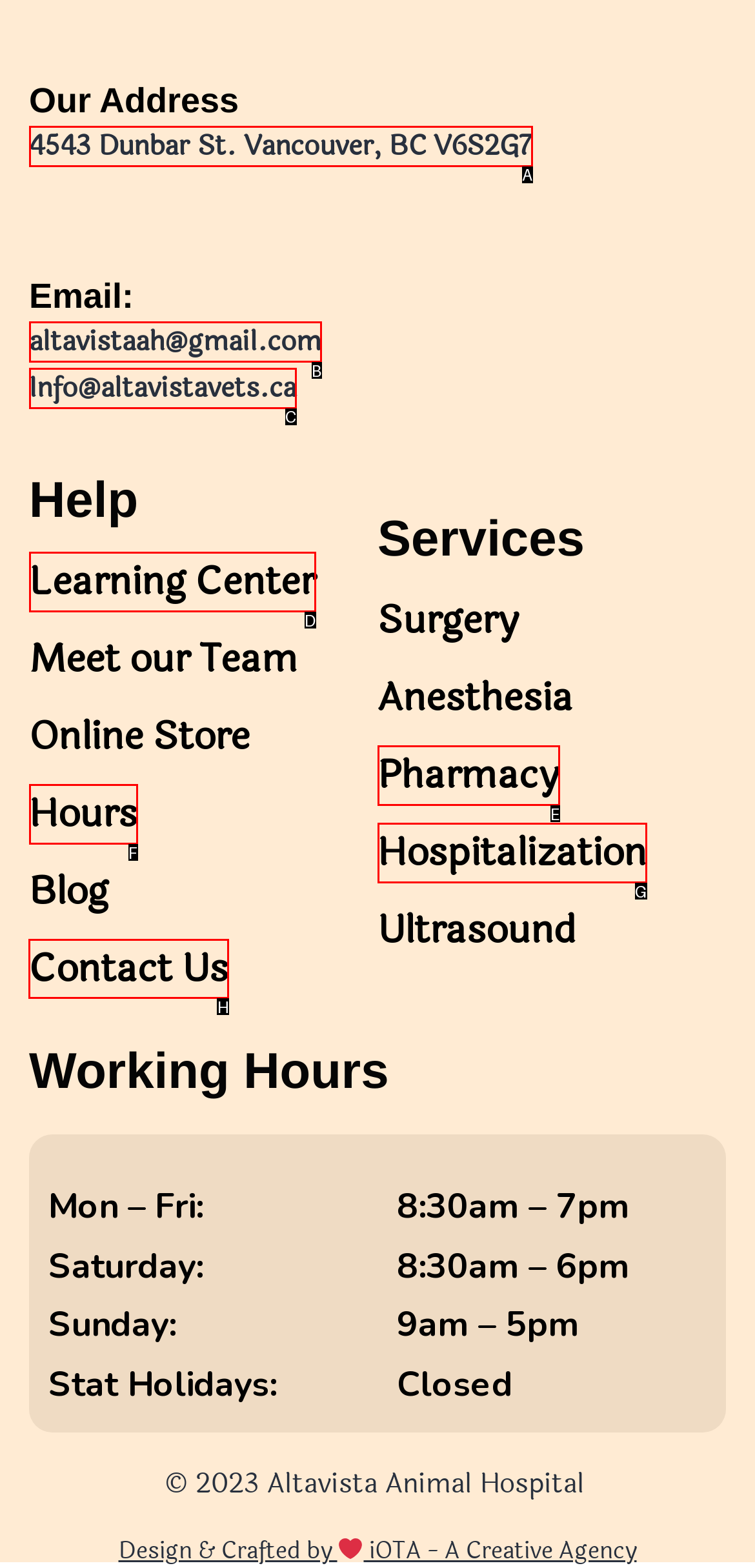Choose the letter of the option you need to click to Contact us. Answer with the letter only.

H